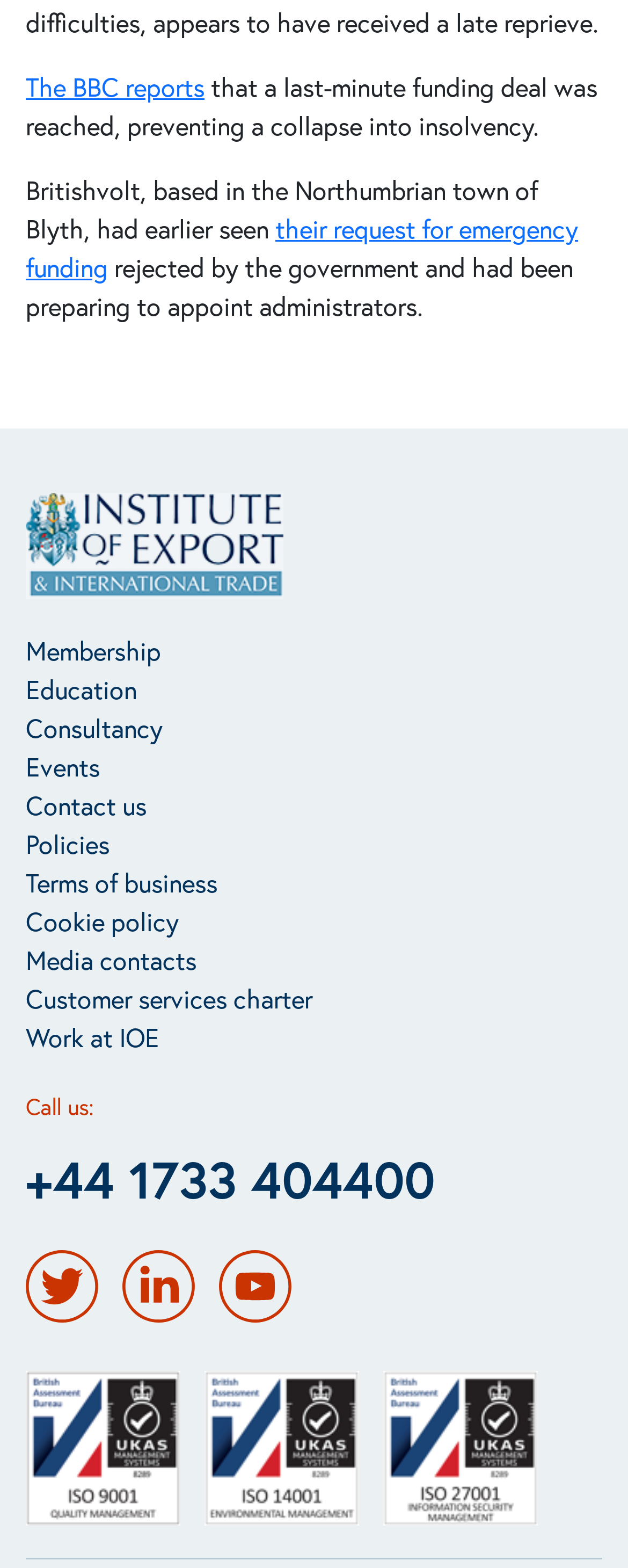Can you specify the bounding box coordinates of the area that needs to be clicked to fulfill the following instruction: "Visit the IOE website"?

[0.041, 0.315, 0.959, 0.382]